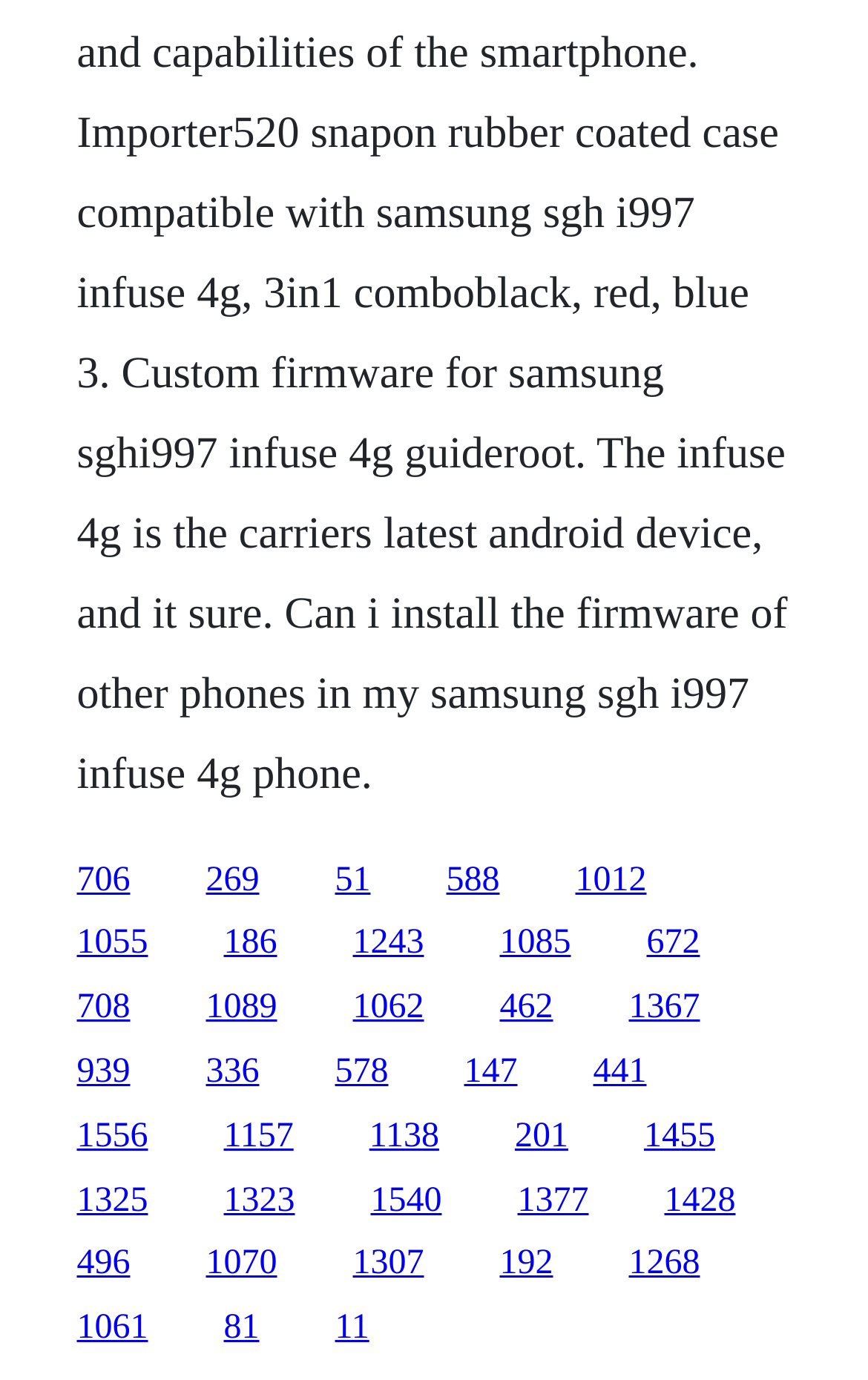Identify the bounding box coordinates for the UI element described as follows: "939". Ensure the coordinates are four float numbers between 0 and 1, formatted as [left, top, right, bottom].

[0.088, 0.763, 0.15, 0.79]